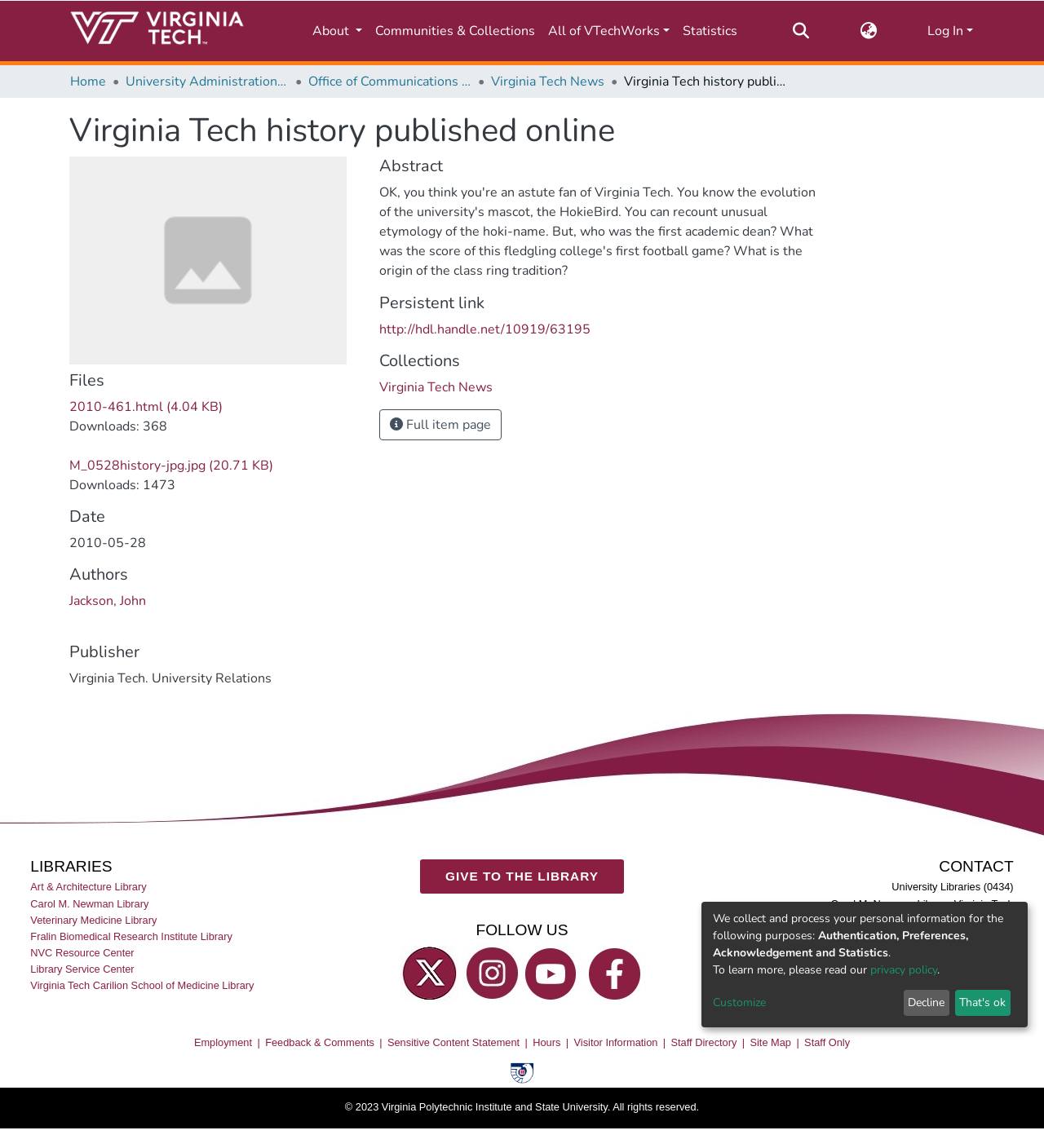Answer the question using only one word or a concise phrase: How many libraries are listed in the footer section?

7